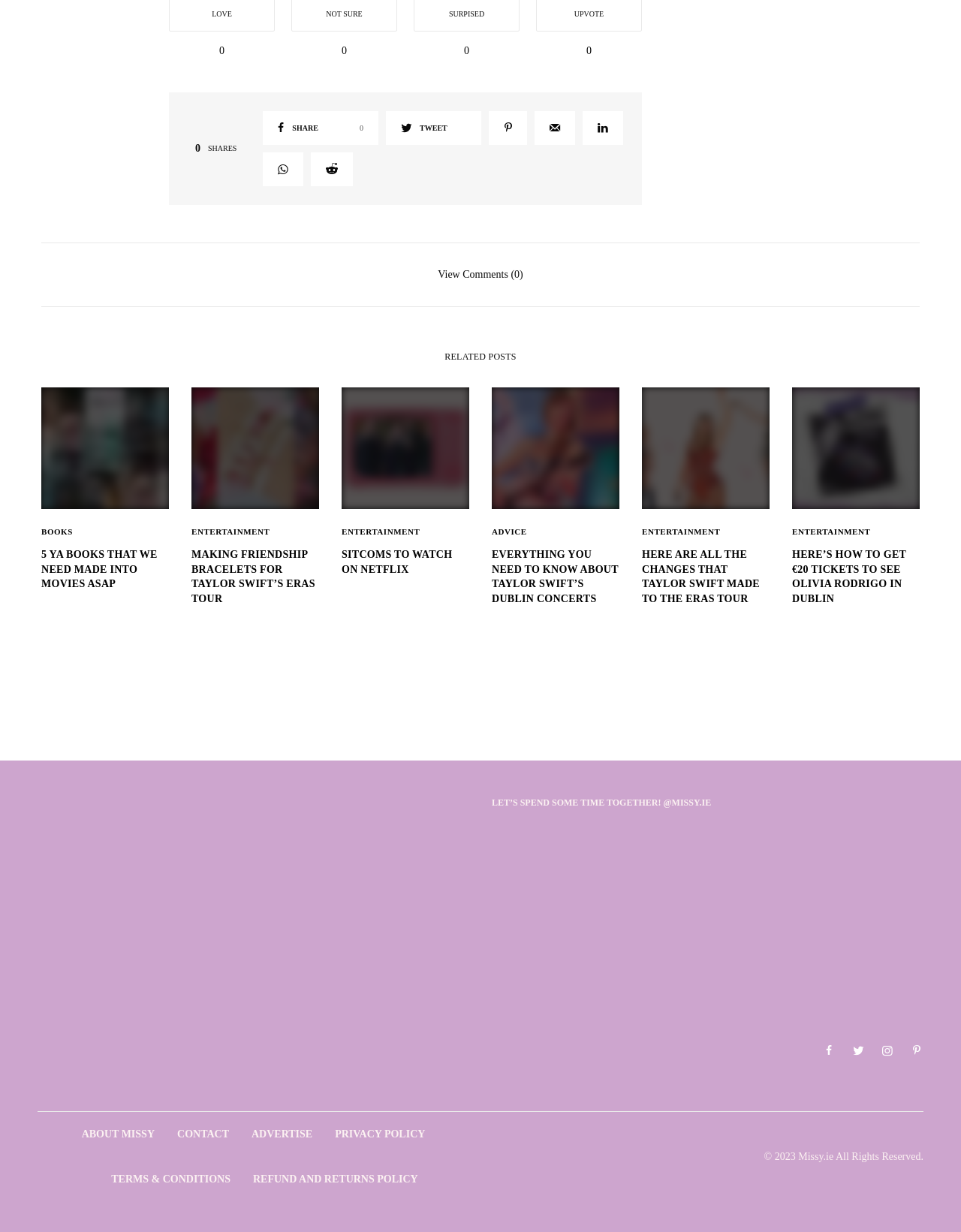Could you specify the bounding box coordinates for the clickable section to complete the following instruction: "Read about RELATED POSTS"?

[0.043, 0.249, 0.957, 0.293]